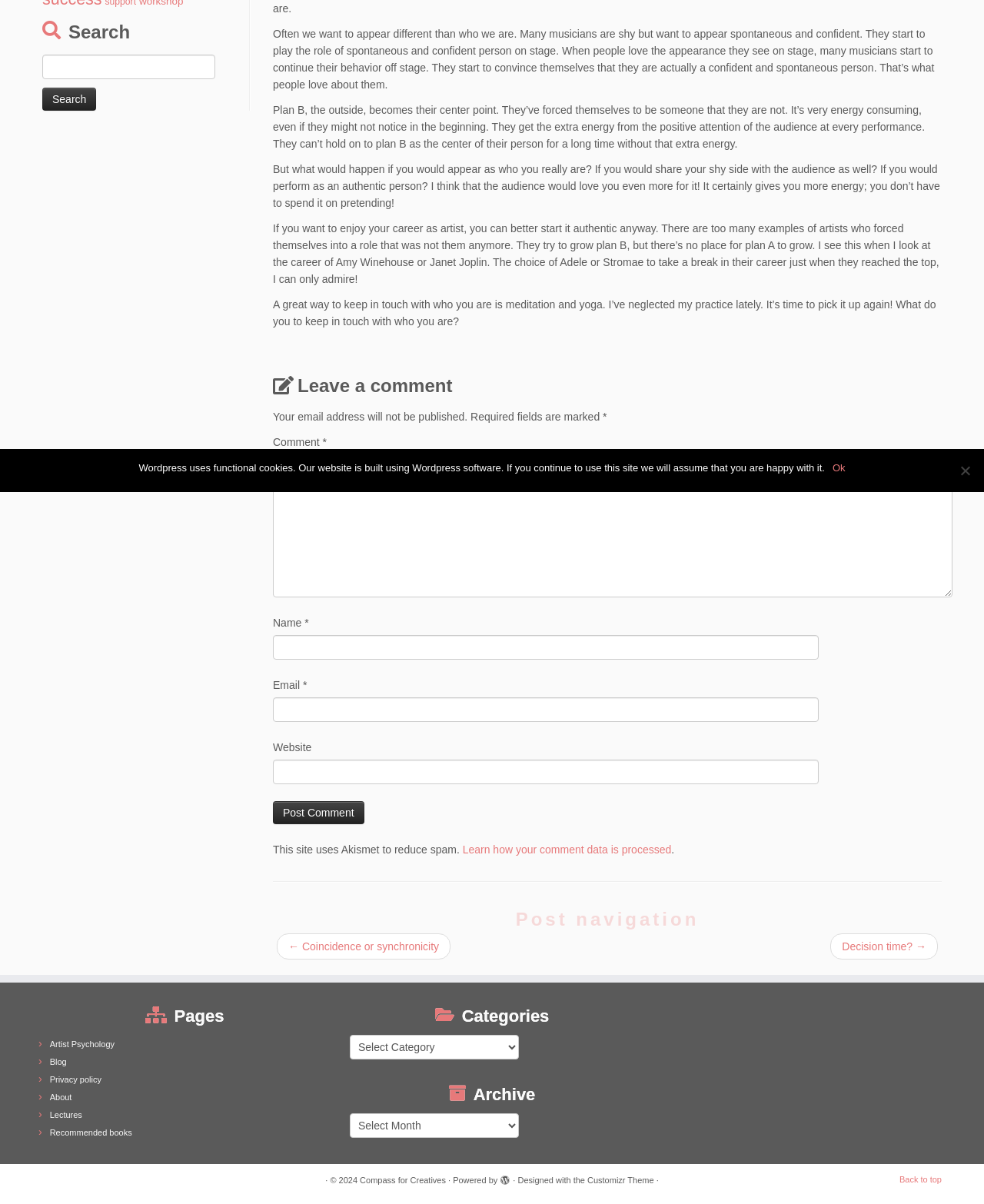From the element description parent_node: Email * aria-describedby="email-notes" name="email", predict the bounding box coordinates of the UI element. The coordinates must be specified in the format (top-left x, top-left y, bottom-right x, bottom-right y) and should be within the 0 to 1 range.

[0.277, 0.579, 0.832, 0.6]